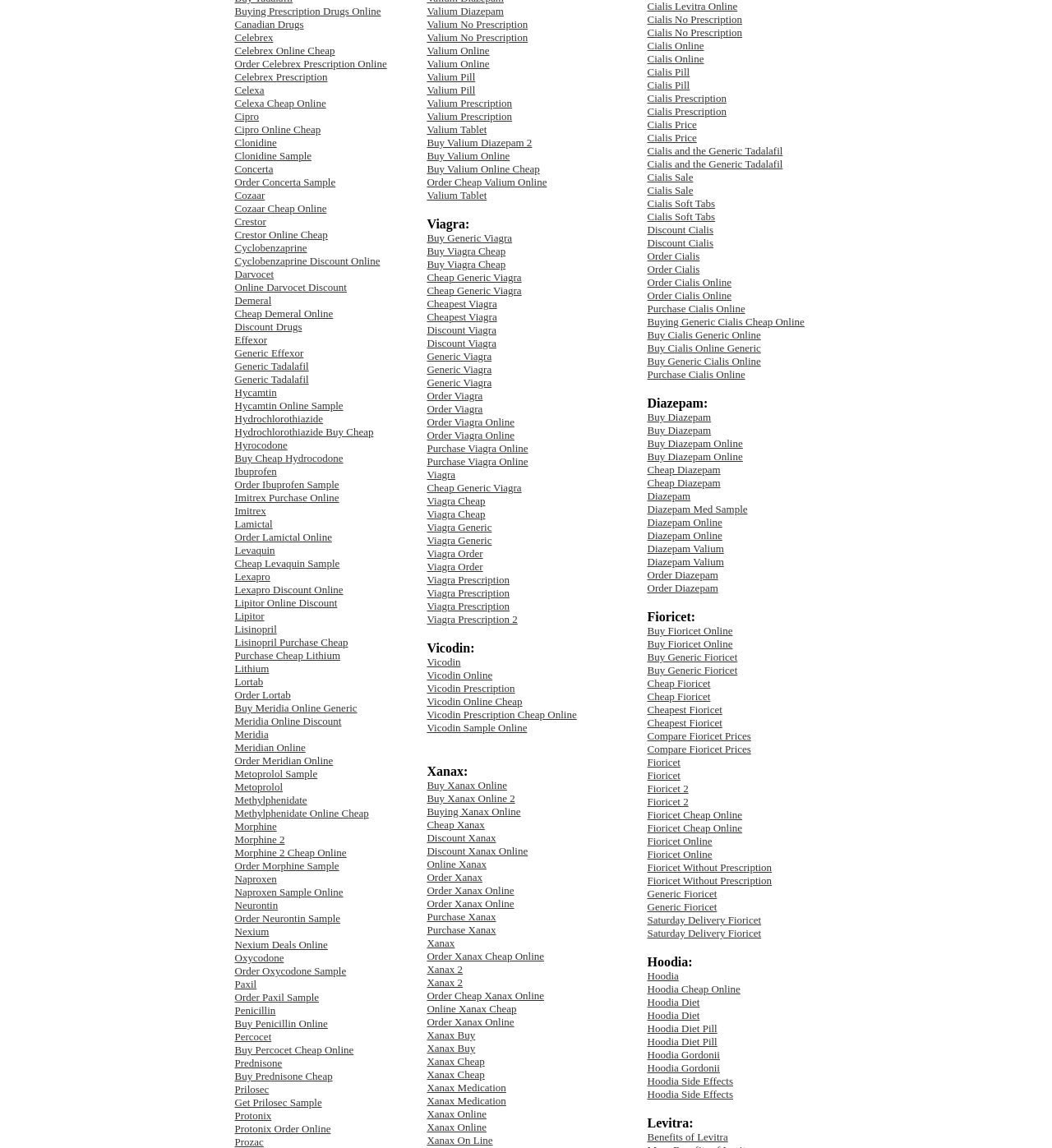Determine the bounding box coordinates for the area that needs to be clicked to fulfill this task: "Click Buy Fioricet Online". The coordinates must be given as four float numbers between 0 and 1, i.e., [left, top, right, bottom].

[0.615, 0.544, 0.696, 0.555]